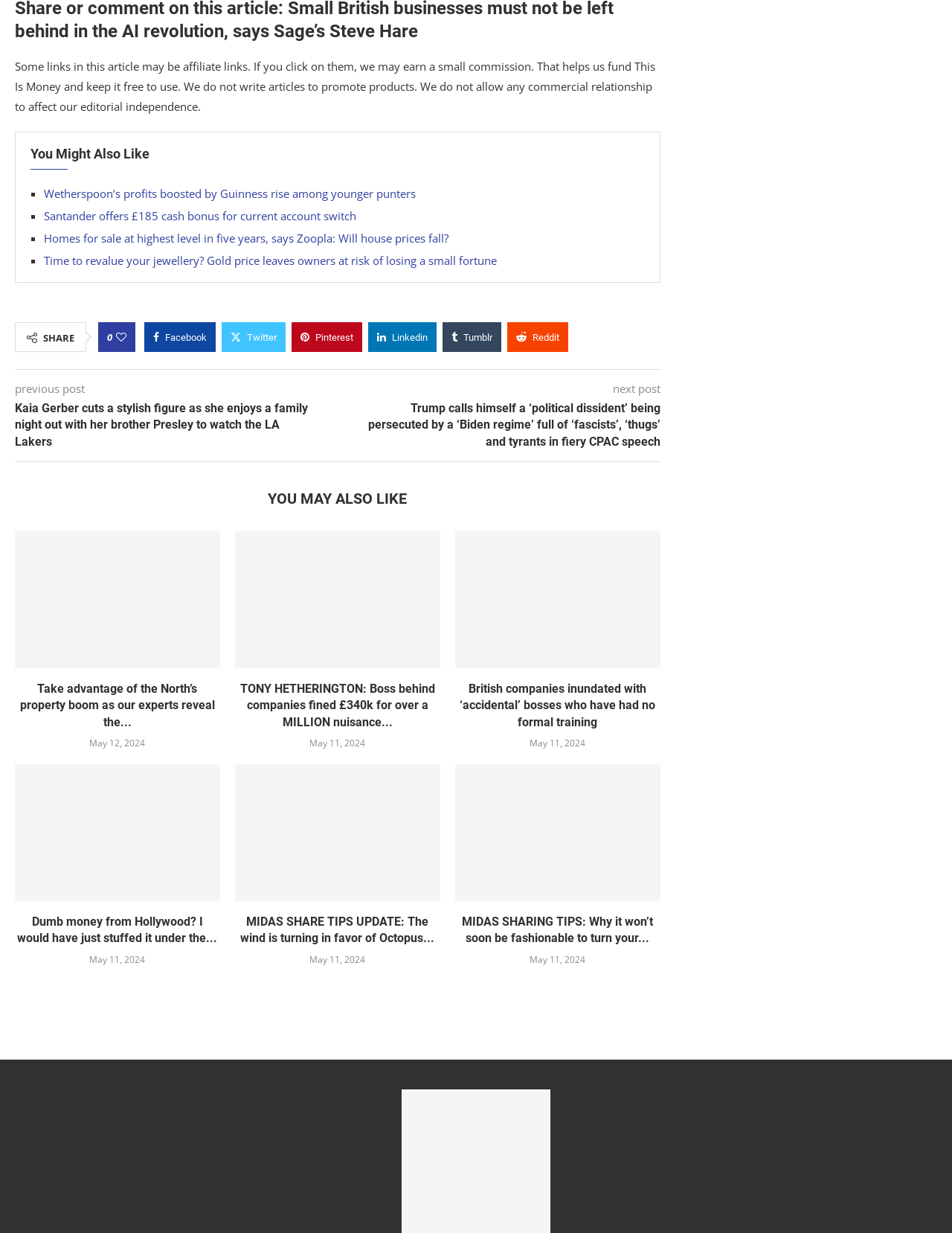Pinpoint the bounding box coordinates of the clickable element needed to complete the instruction: "Check the post dated 'May 12, 2024'". The coordinates should be provided as four float numbers between 0 and 1: [left, top, right, bottom].

[0.094, 0.598, 0.153, 0.608]